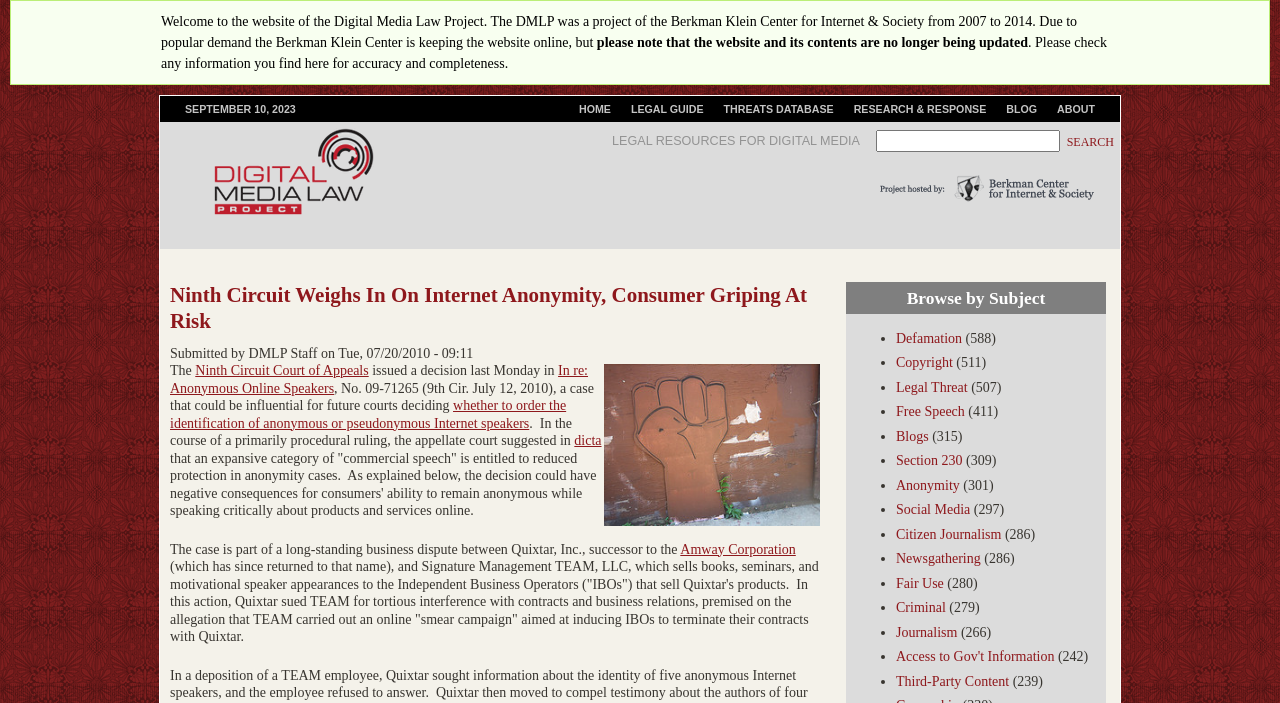Identify the bounding box coordinates for the element you need to click to achieve the following task: "Search for something". The coordinates must be four float values ranging from 0 to 1, formatted as [left, top, right, bottom].

[0.684, 0.185, 0.875, 0.216]